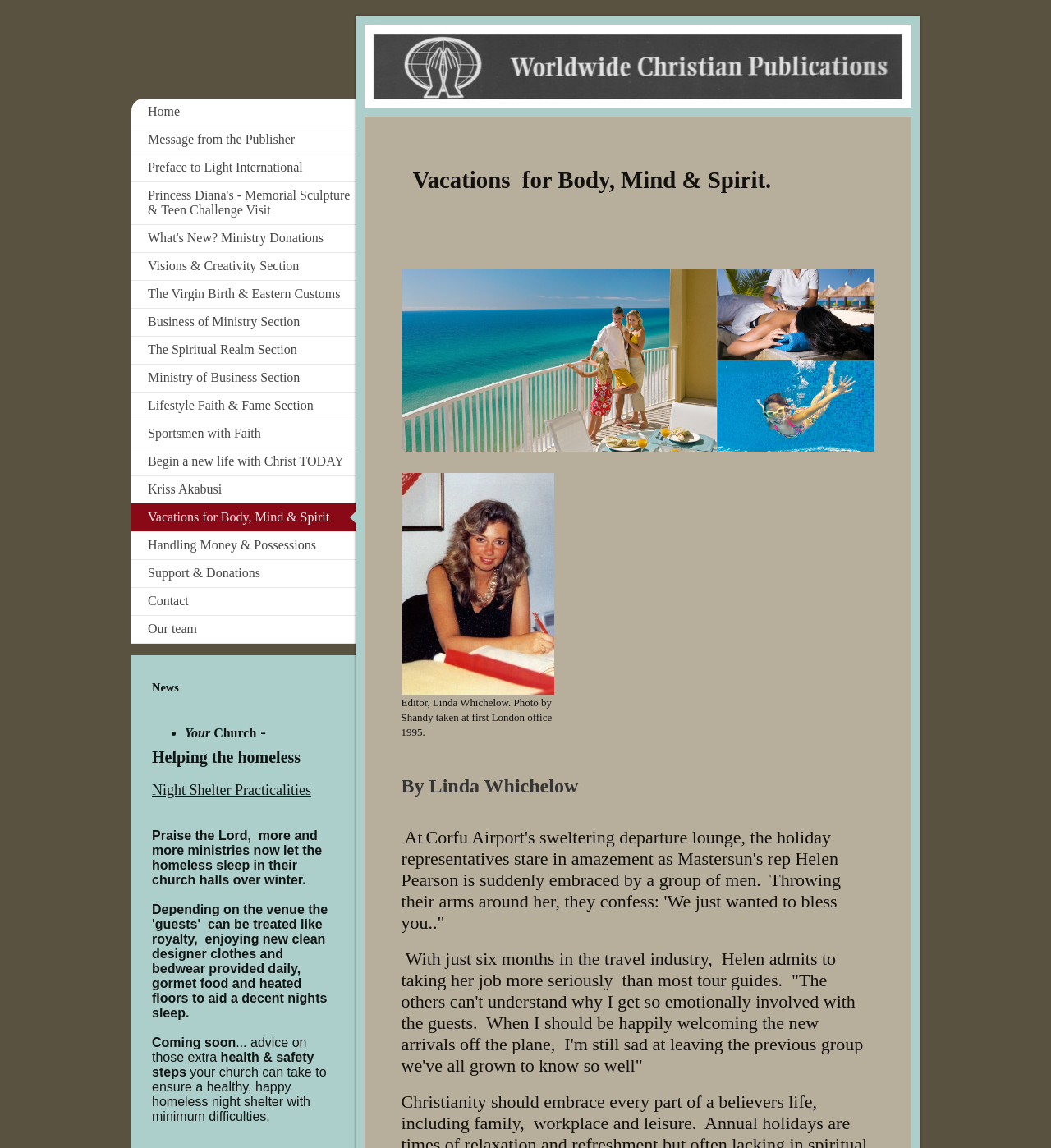Please provide a detailed answer to the question below based on the screenshot: 
What is the topic of the article below the heading 'News'?

The article below the heading 'News' can be found by looking at the static text elements below the heading. The topic of the article is about helping the homeless, which is mentioned in the static text element 'Helping the homeless'.